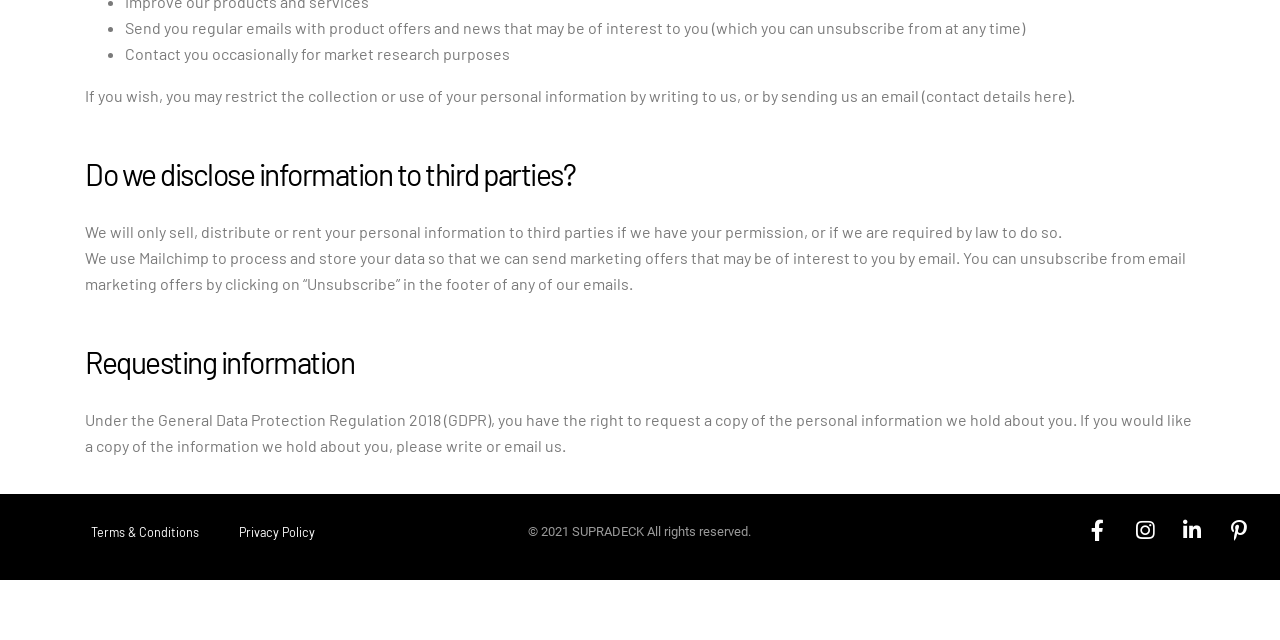From the element description: "Facebook-f", extract the bounding box coordinates of the UI element. The coordinates should be expressed as four float numbers between 0 and 1, in the order [left, top, right, bottom].

[0.841, 0.795, 0.874, 0.861]